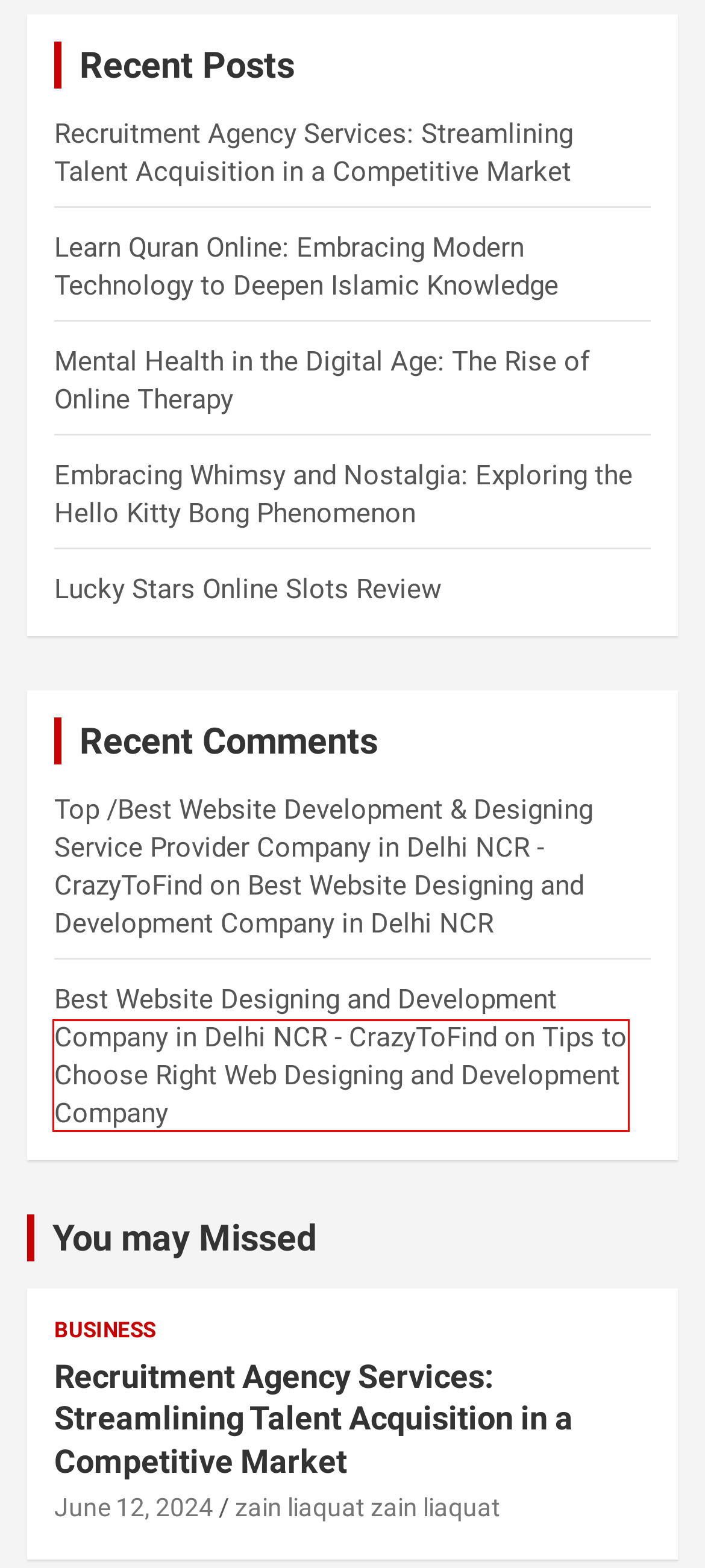You have a screenshot of a webpage, and a red bounding box highlights an element. Select the webpage description that best fits the new page after clicking the element within the bounding box. Options are:
A. Embracing Whimsy and Nostalgia: Exploring the Hello Kitty Bong Phenomenon – CrazyToFind
B. zain liaquat zain liaquat – CrazyToFind
C. CrazyToFind – Crazy to explore the world
D. Best Website Designing and Development Company in Delhi NCR – CrazyToFind
E. Recruitment Agency Services: Streamlining Talent Acquisition in a Competitive Market – CrazyToFind
F. Blog Tool, Publishing Platform, and CMS – WordPress.org
G. Learn Quran Online: Embracing Modern Technology to Deepen Islamic Knowledge – CrazyToFind
H. Tips to Choose Right Web Designing and Development Company – CrazyToFind

H